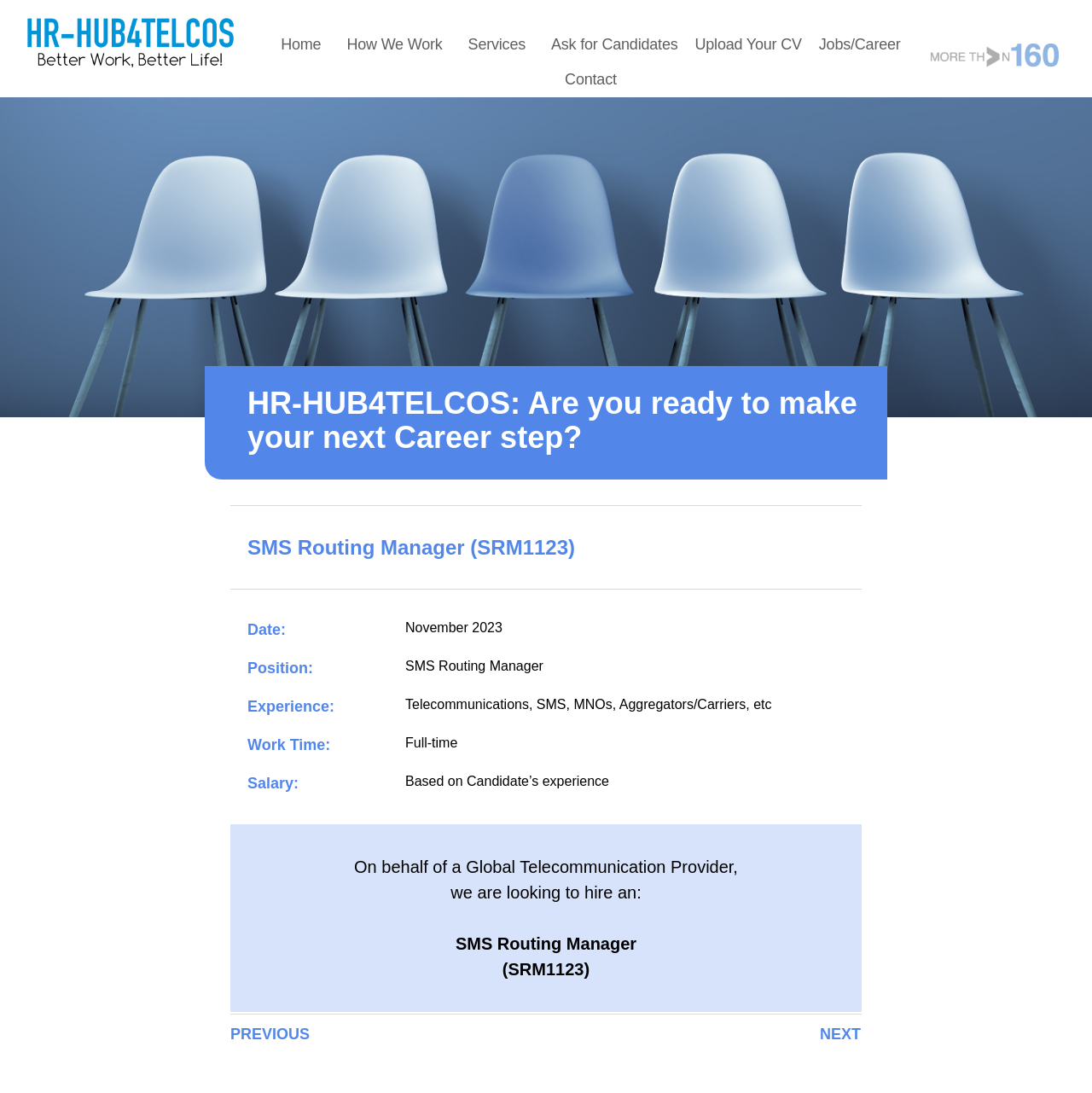Could you indicate the bounding box coordinates of the region to click in order to complete this instruction: "Upload Your CV".

[0.629, 0.025, 0.742, 0.057]